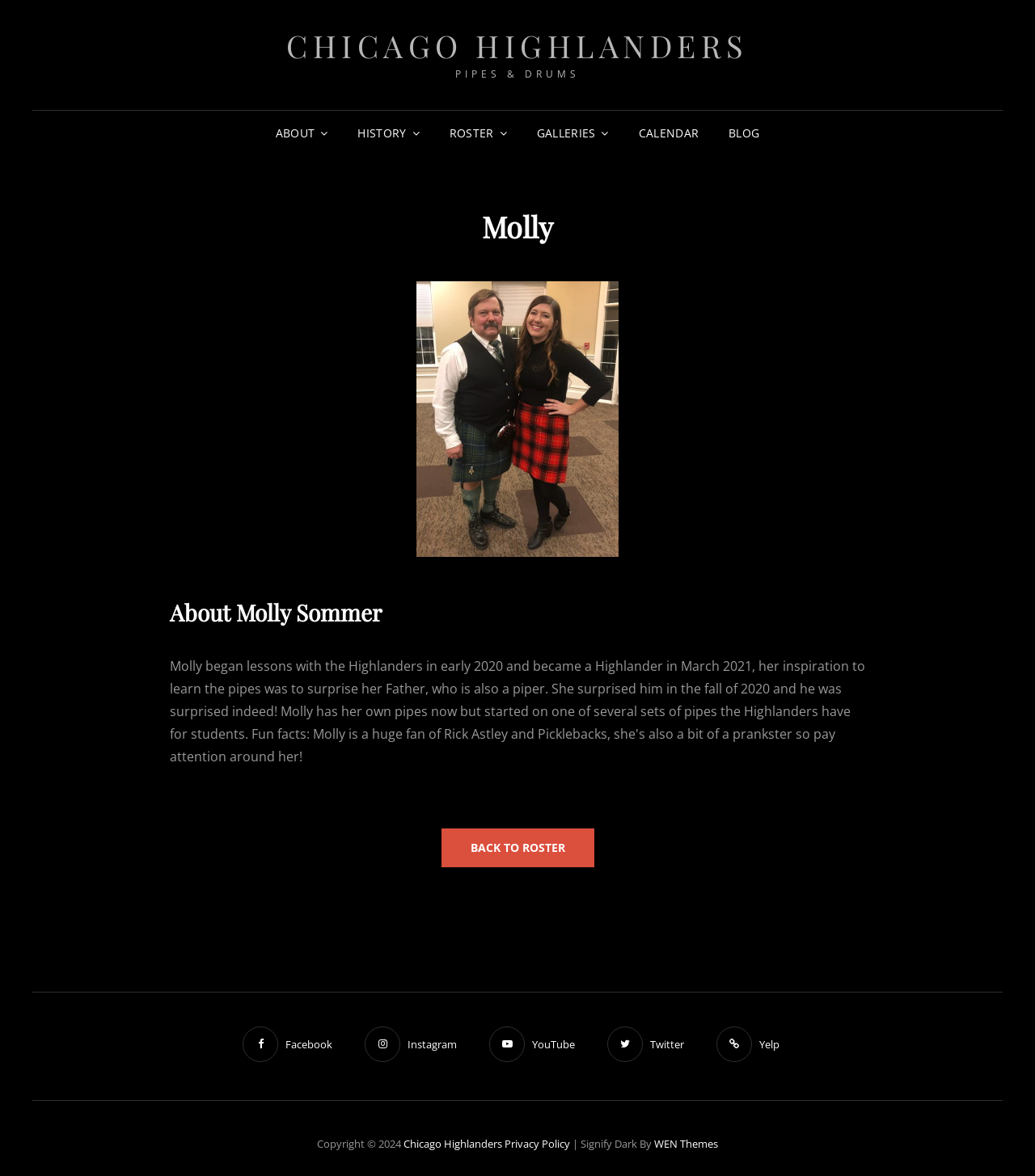What social media platforms are linked in the footer?
Please craft a detailed and exhaustive response to the question.

The social media platforms are linked in the footer section of the webpage, which is located at the bottom of the page. The links are represented by their respective icons.